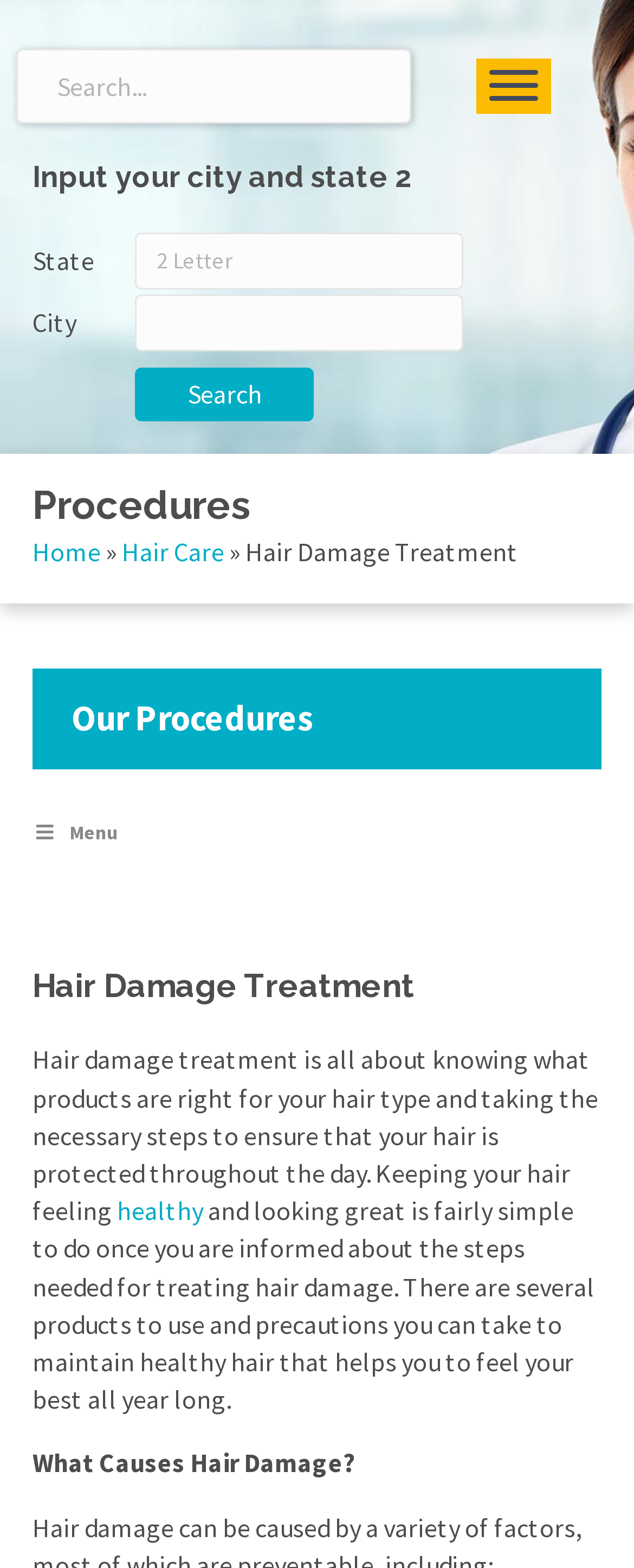Answer briefly with one word or phrase:
How many input fields are in the search form?

Two